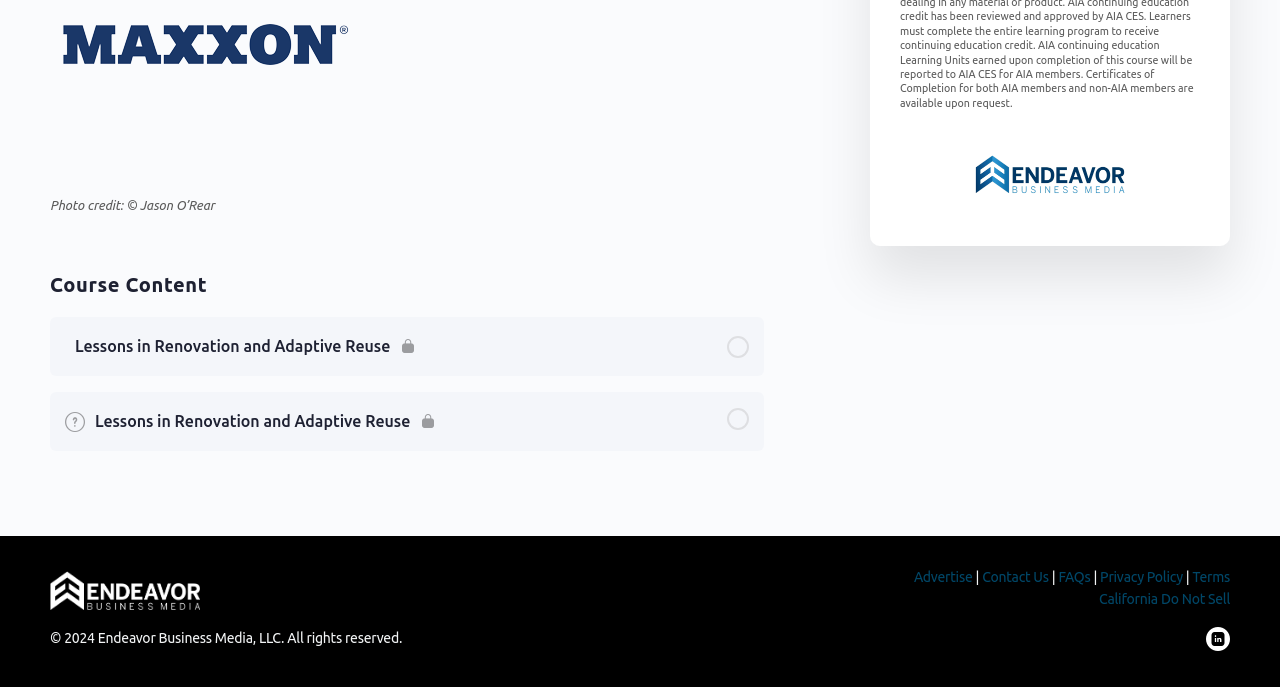Identify the bounding box coordinates necessary to click and complete the given instruction: "View lessons in renovation and adaptive reuse".

[0.051, 0.485, 0.585, 0.524]